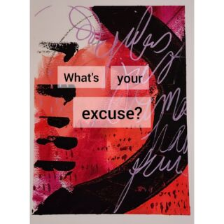Break down the image and provide a full description, noting any significant aspects.

The image features an abstract composition with bold, vibrant colors, predominantly reds, blacks, and whites, creating a striking visual impact. In the center, the text reads, "What's your excuse?" in a playful font that stands out against the dynamic background. This piece prompts reflection and motivation, encouraging viewers to confront their hesitations or barriers to creativity. It embodies the artist's message about the importance of perseverance in art and personal expression, inviting everyone to consider their own creative journey and the excuses that may hold them back. With its interplay of visuals and text, this artwork serves as a powerful reminder to pursue one's passions unapologetically.